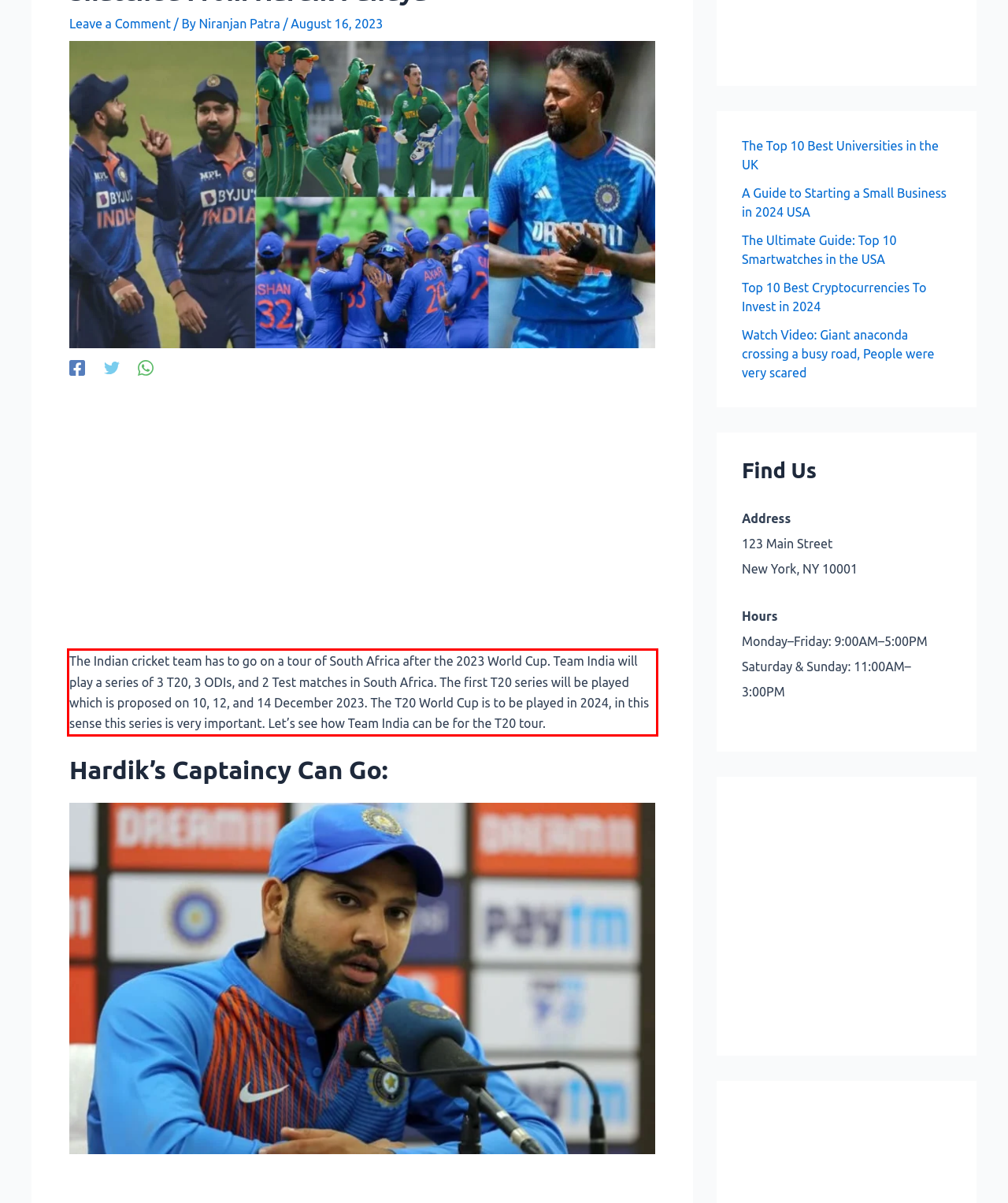Within the screenshot of a webpage, identify the red bounding box and perform OCR to capture the text content it contains.

The Indian cricket team has to go on a tour of South Africa after the 2023 World Cup. Team India will play a series of 3 T20, 3 ODIs, and 2 Test matches in South Africa. The first T20 series will be played which is proposed on 10, 12, and 14 December 2023. The T20 World Cup is to be played in 2024, in this sense this series is very important. Let’s see how Team India can be for the T20 tour.